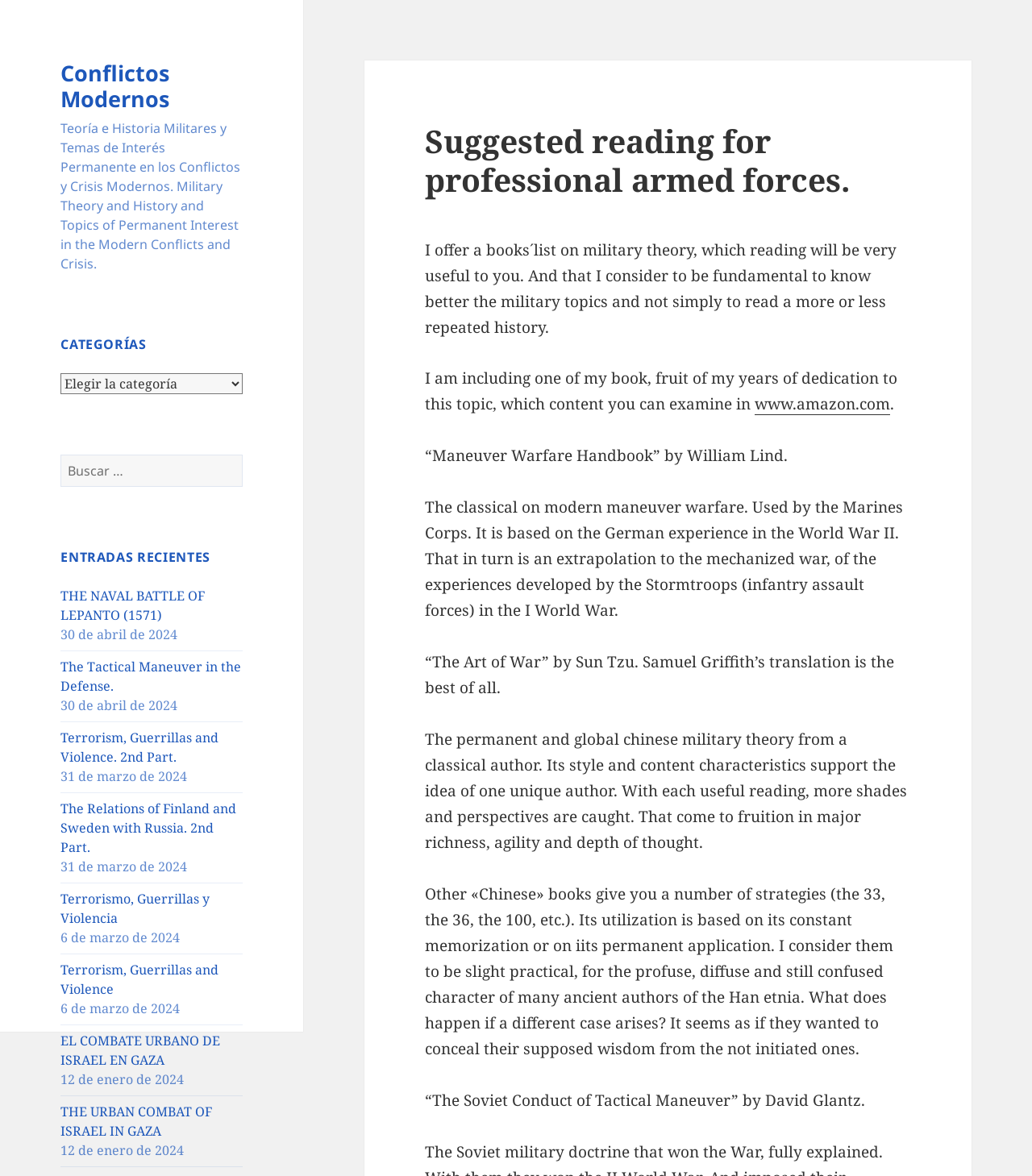Locate the bounding box coordinates of the UI element described by: "www.amazon.com". Provide the coordinates as four float numbers between 0 and 1, formatted as [left, top, right, bottom].

[0.731, 0.335, 0.863, 0.353]